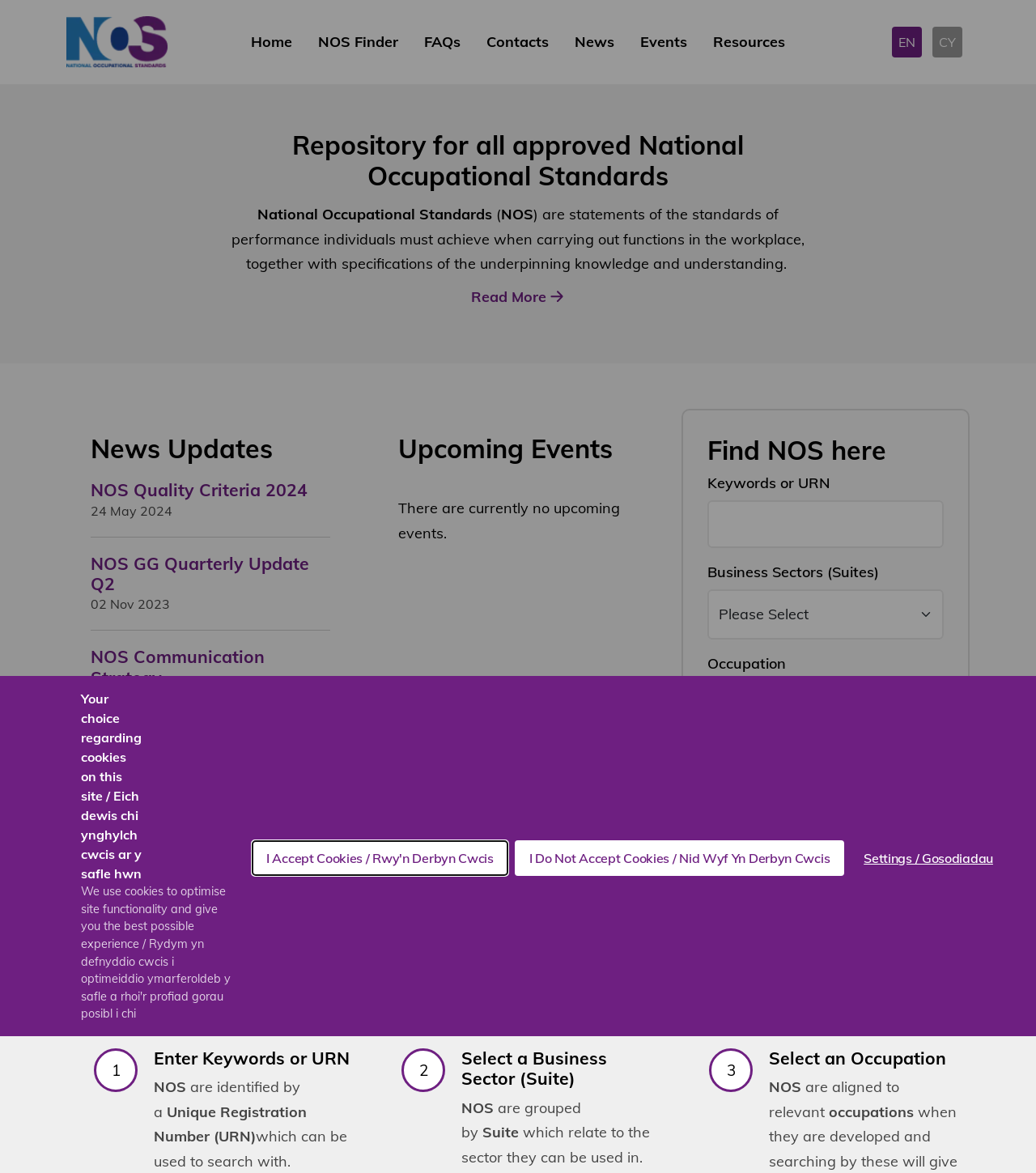Bounding box coordinates are specified in the format (top-left x, top-left y, bottom-right x, bottom-right y). All values are floating point numbers bounded between 0 and 1. Please provide the bounding box coordinate of the region this sentence describes: NOS GG Quarterly Update Q2

[0.088, 0.472, 0.319, 0.507]